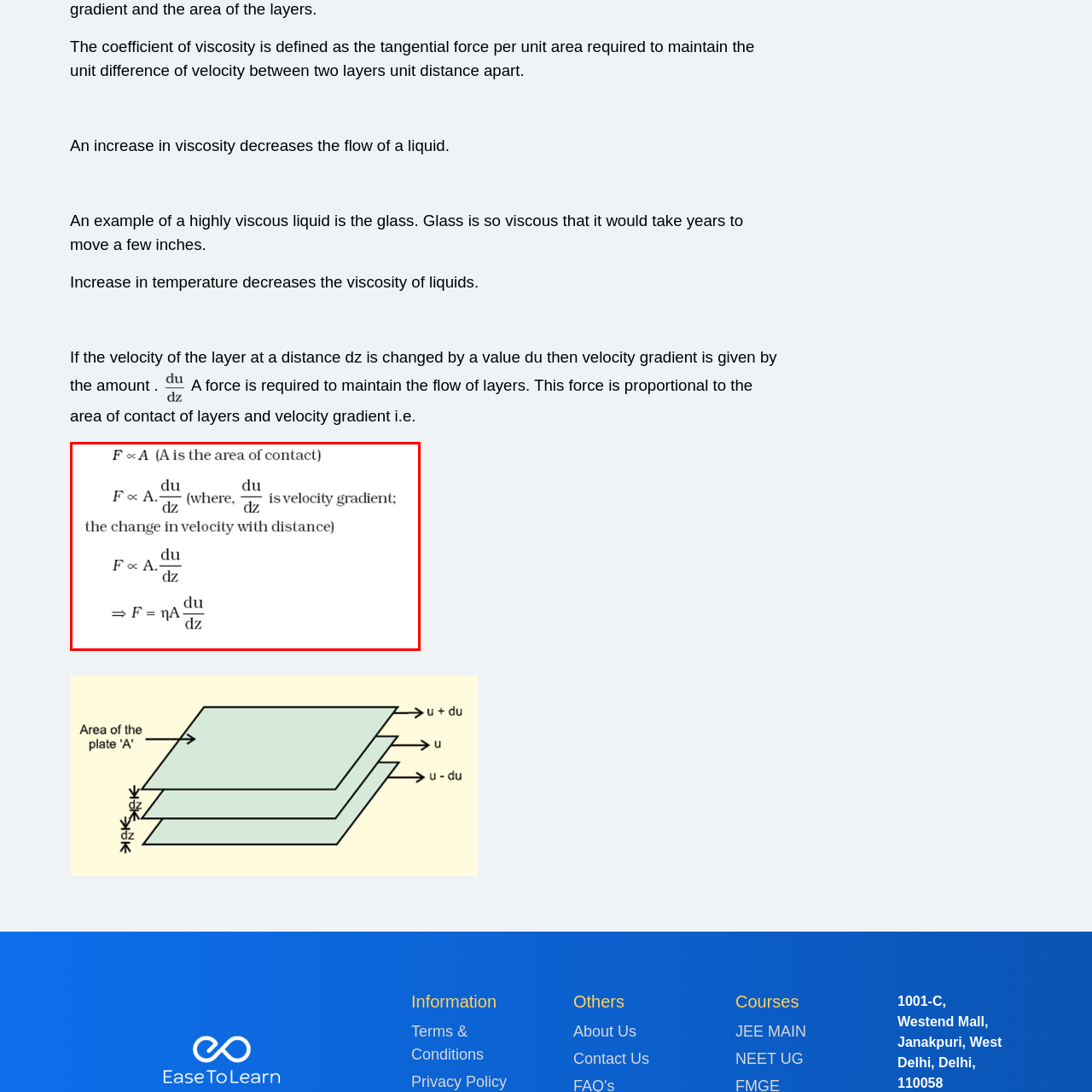Examine the contents within the red bounding box and respond with a single word or phrase: What is the role of dynamic viscosity in fluid flow?

Critical role